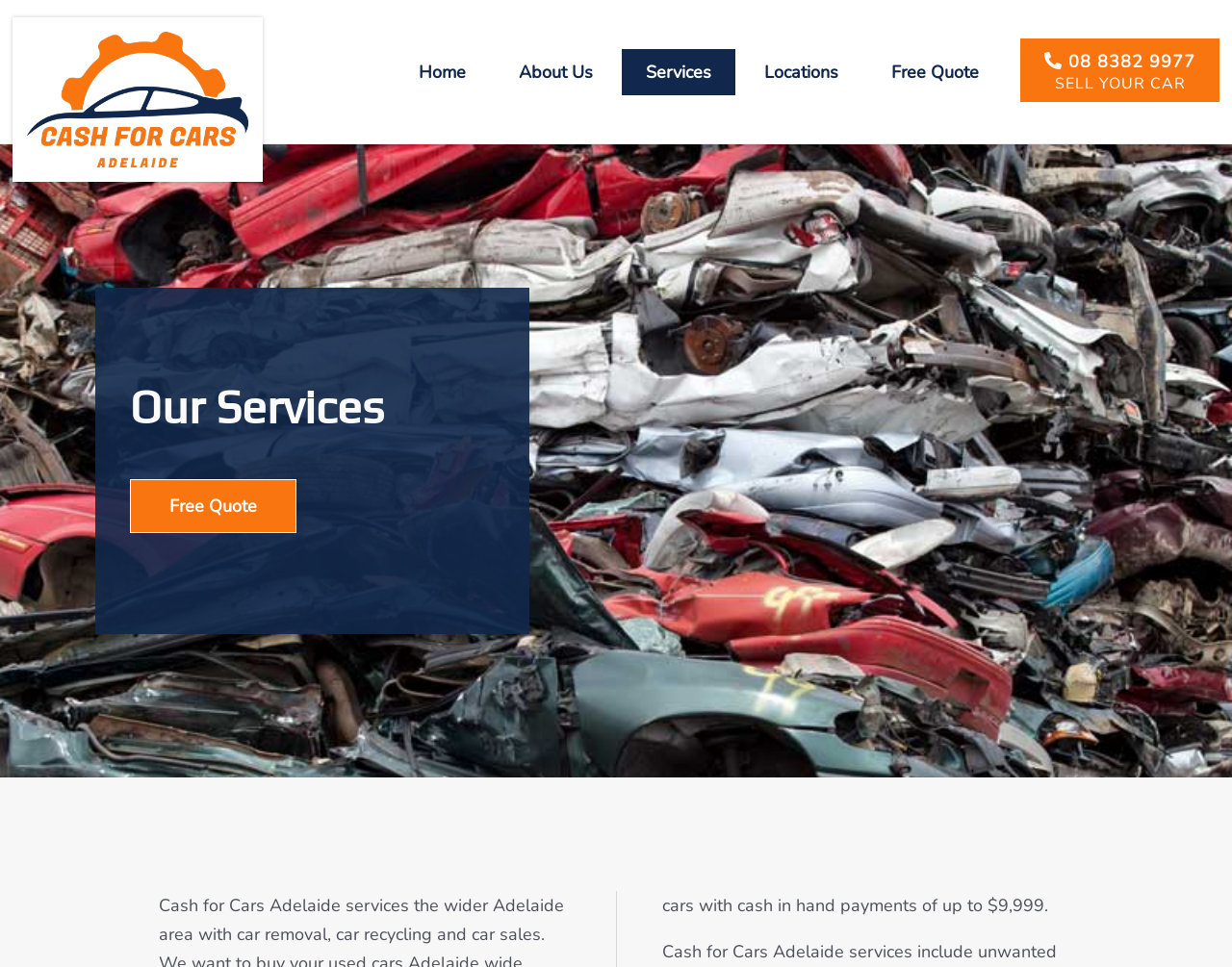Give a concise answer using only one word or phrase for this question:
What is the alternative way to get a quote?

Free Quote link